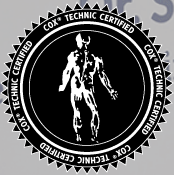What is the figure in the seal representing?
Using the image, respond with a single word or phrase.

Health and well-being